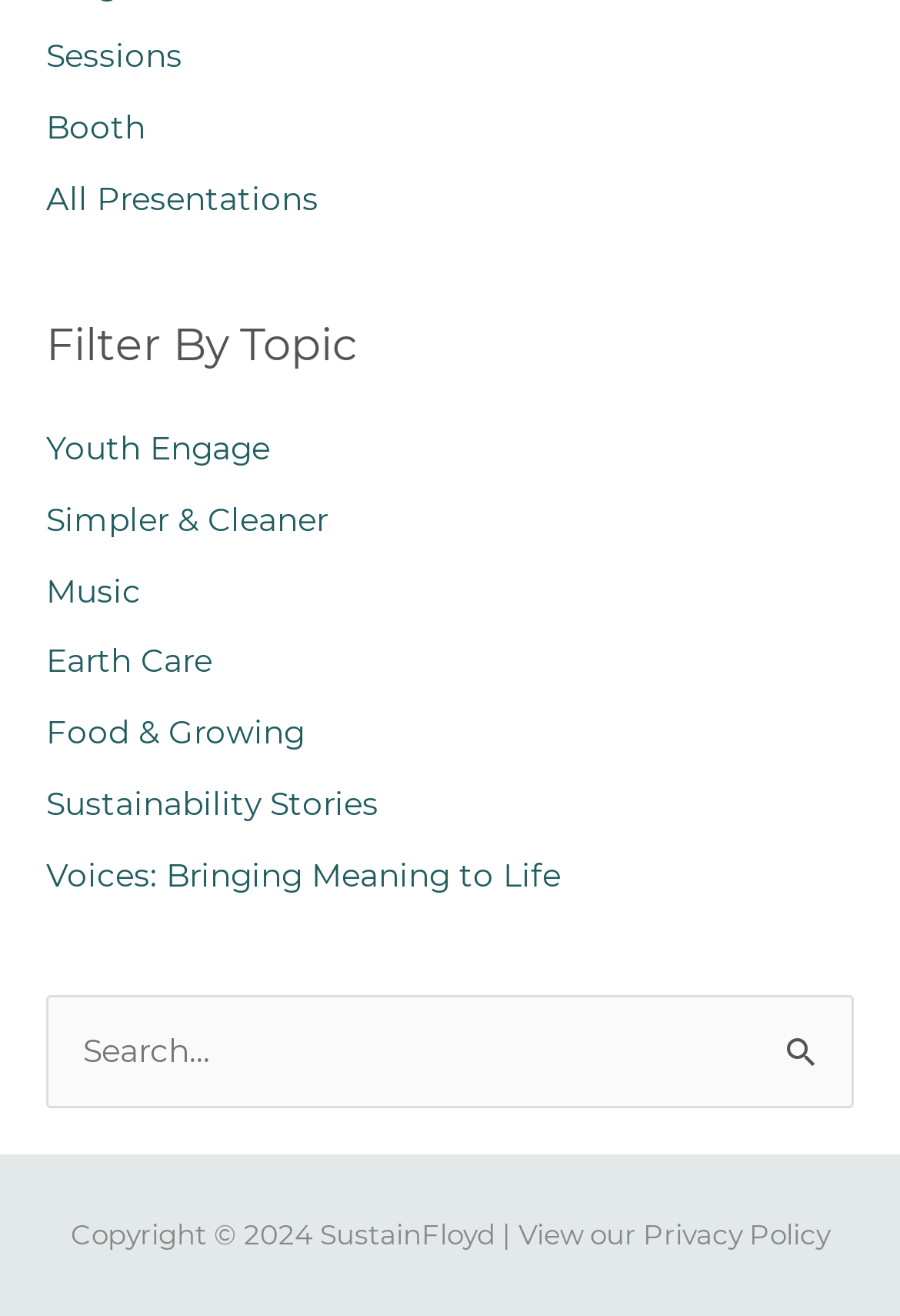Find the UI element described as: "parent_node: Search for: name="s" placeholder="Search..."" and predict its bounding box coordinates. Ensure the coordinates are four float numbers between 0 and 1, [left, top, right, bottom].

[0.051, 0.757, 0.949, 0.842]